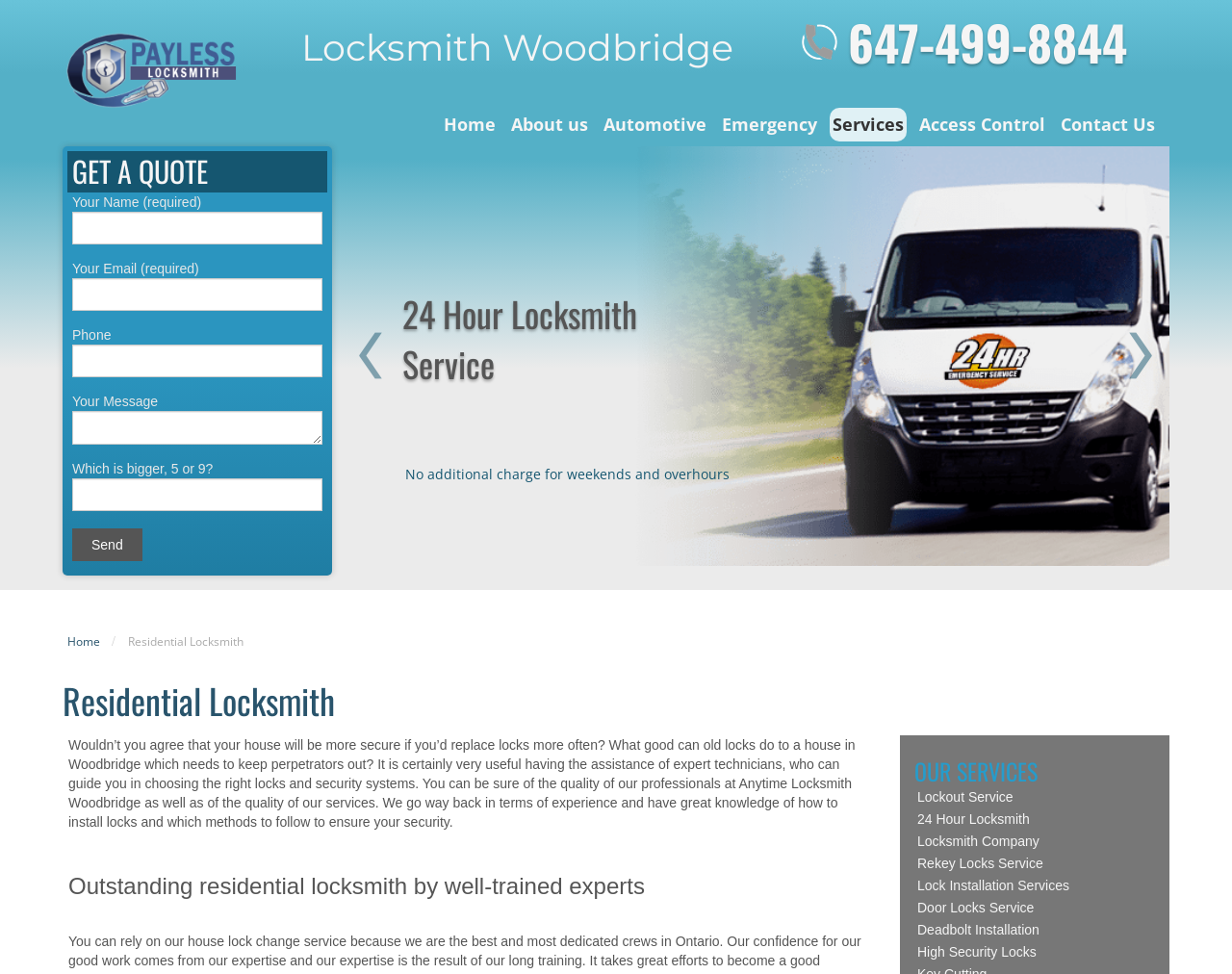Using the format (top-left x, top-left y, bottom-right x, bottom-right y), provide the bounding box coordinates for the described UI element. All values should be floating point numbers between 0 and 1: 24 Hour Locksmith

[0.742, 0.828, 0.938, 0.854]